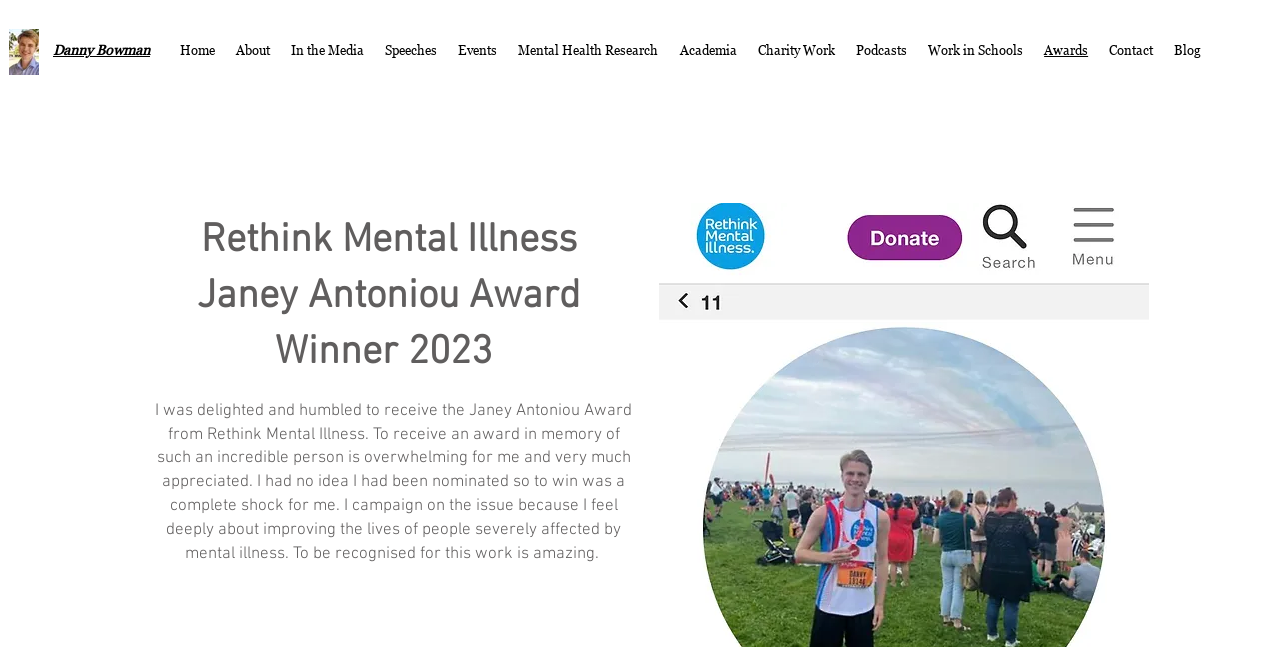Find and indicate the bounding box coordinates of the region you should select to follow the given instruction: "Share on LinkedIn".

None